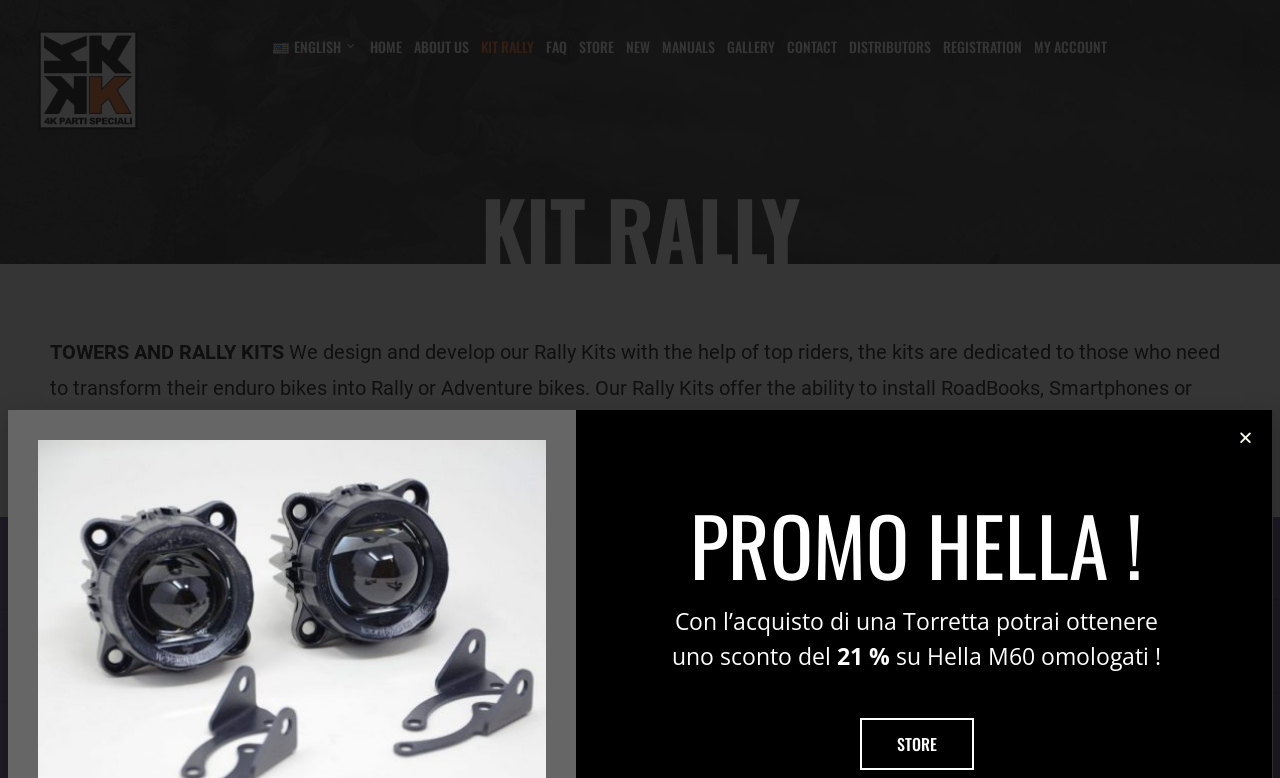Please specify the bounding box coordinates of the clickable region necessary for completing the following instruction: "Go to the 'KIT RALLY' page". The coordinates must consist of four float numbers between 0 and 1, i.e., [left, top, right, bottom].

[0.371, 0.0, 0.422, 0.121]